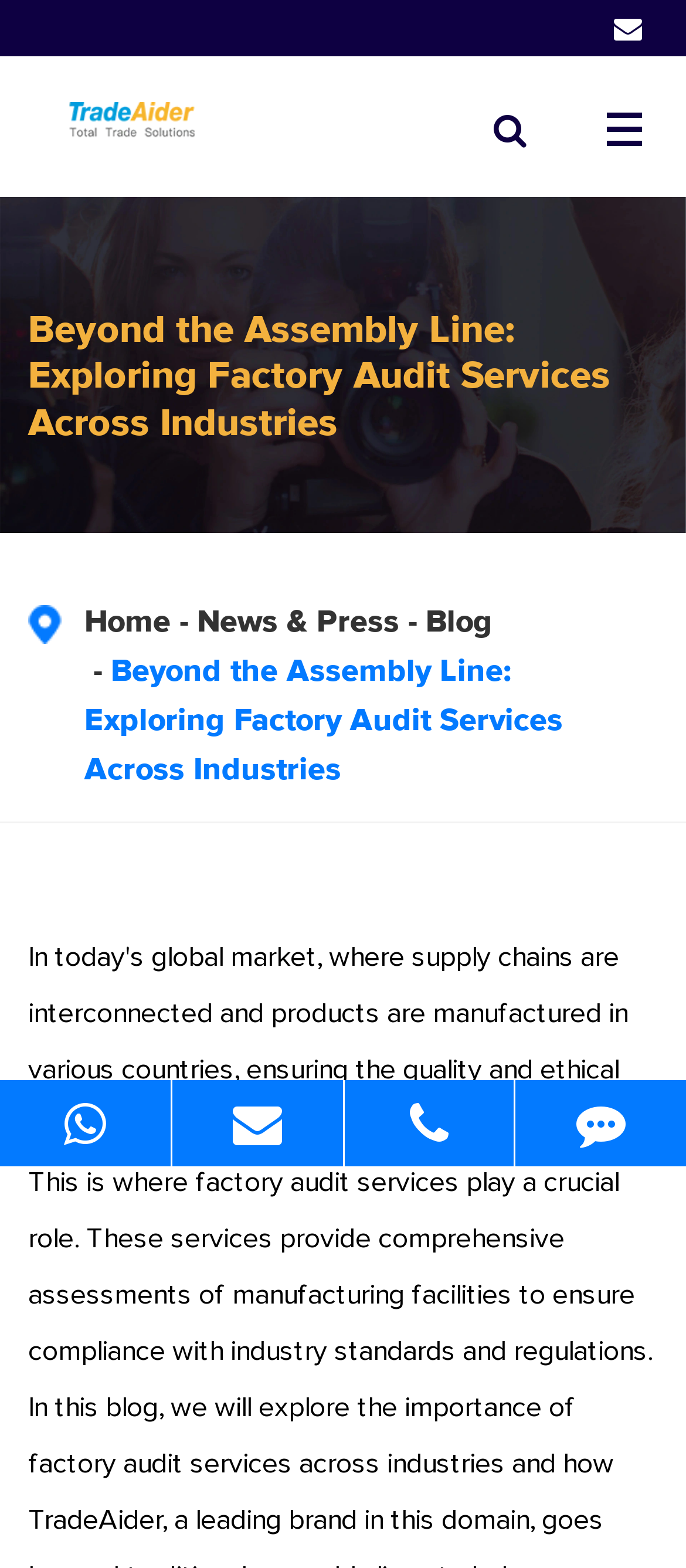Elaborate on the different components and information displayed on the webpage.

The webpage appears to be a company's website, specifically a page about factory audit services. At the top, there is a large image that spans the entire width of the page, with a heading that reads "Beyond the Assembly Line: Exploring Factory Audit Services Across Industries" positioned below it. 

On the top-right corner, there are three links: "Home", "News & Press", and "Blog", which are likely navigation links to other sections of the website. Below these links, there is another link with the same title as the heading, "Beyond the Assembly Line: Exploring Factory Audit Services Across Industries".

On the top-left corner, there is a smaller image with the company's logo, "Zhejiang ShiningHub Co., Ltd.", accompanied by a link with the same text. 

At the bottom of the page, there are several links and contact information. There are links to "Whatsapp", "E-mail", and "TEL", along with a static text displaying a phone number "+86-571-88396782". Additionally, there is a "Feedback" link on the bottom-right corner.